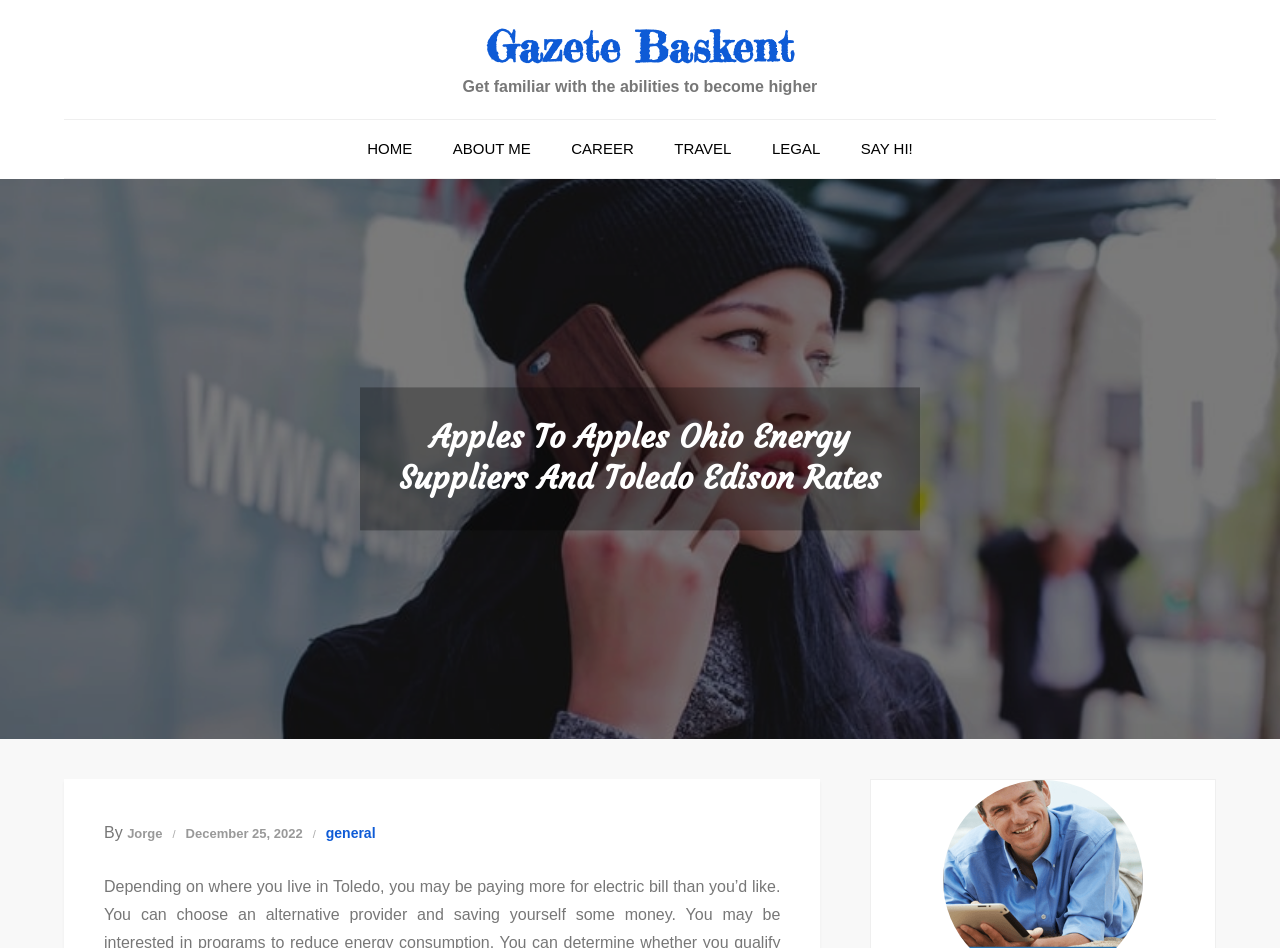When was the article published? Using the information from the screenshot, answer with a single word or phrase.

December 25, 2022